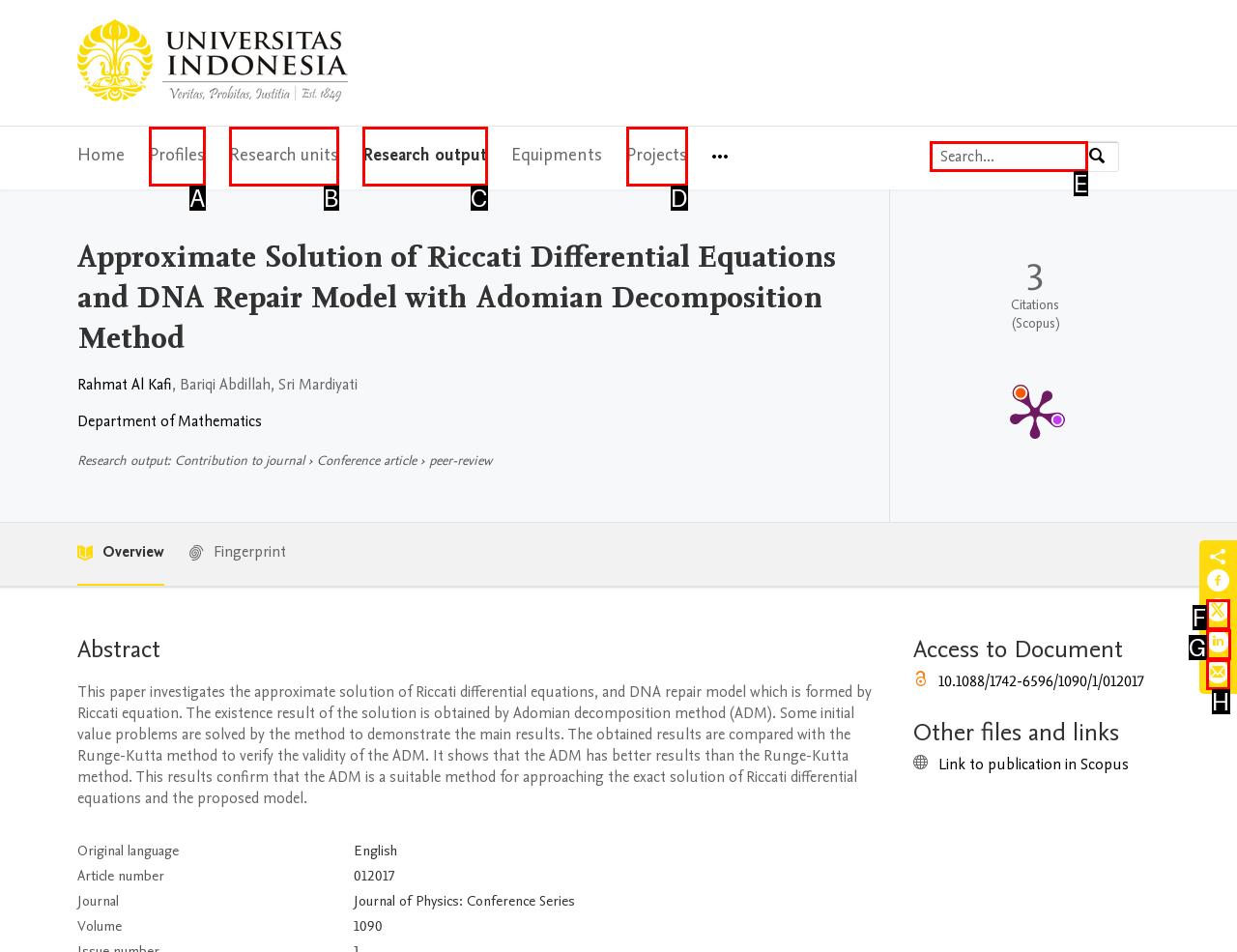Identify the appropriate choice to fulfill this task: Search by expertise, name or affiliation
Respond with the letter corresponding to the correct option.

E